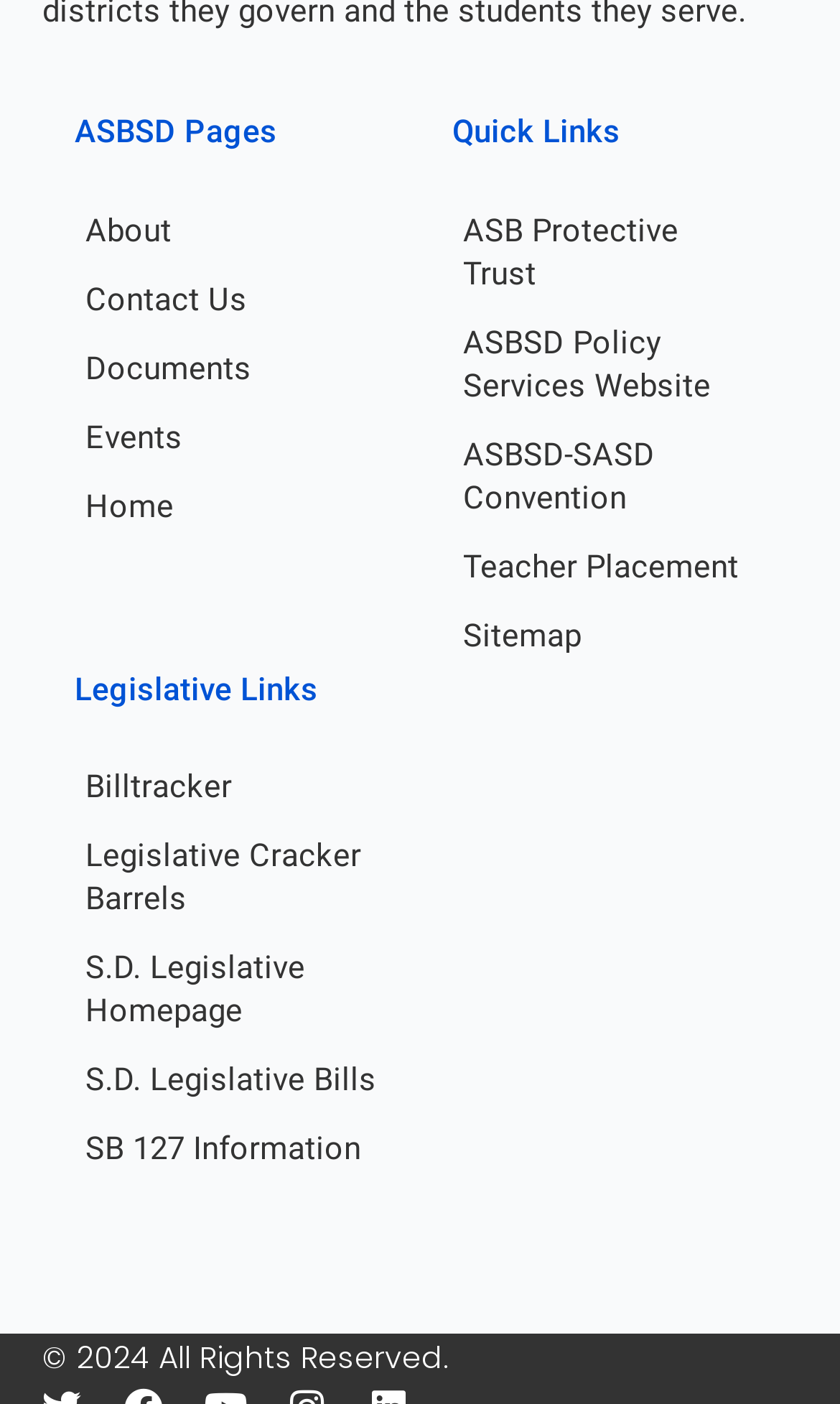Please indicate the bounding box coordinates for the clickable area to complete the following task: "visit ASB Protective Trust". The coordinates should be specified as four float numbers between 0 and 1, i.e., [left, top, right, bottom].

[0.5, 0.139, 0.95, 0.219]